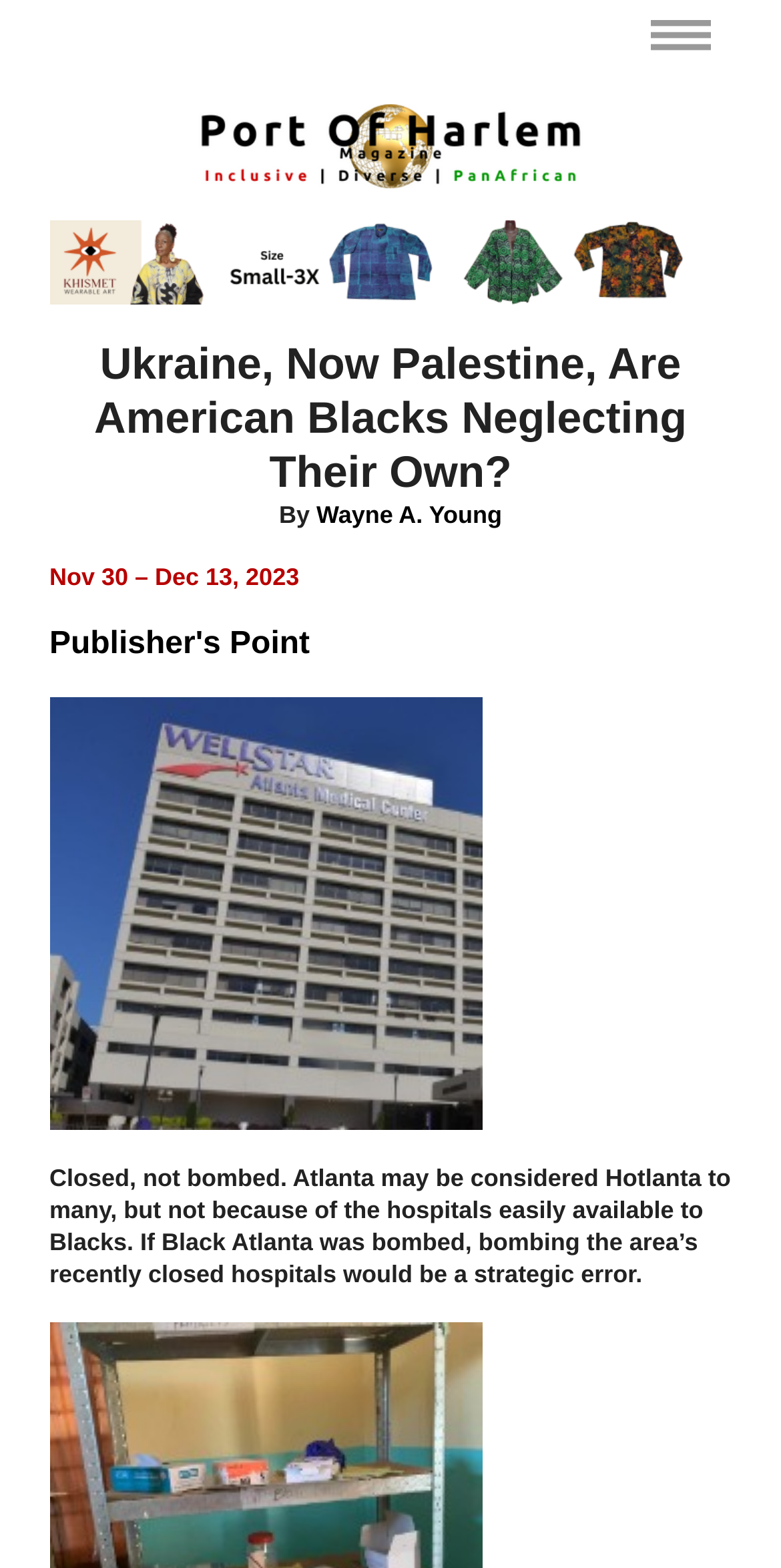Using the provided element description "alt="Khismet Wearable Art, Millee Spears"", determine the bounding box coordinates of the UI element.

[0.063, 0.157, 0.937, 0.176]